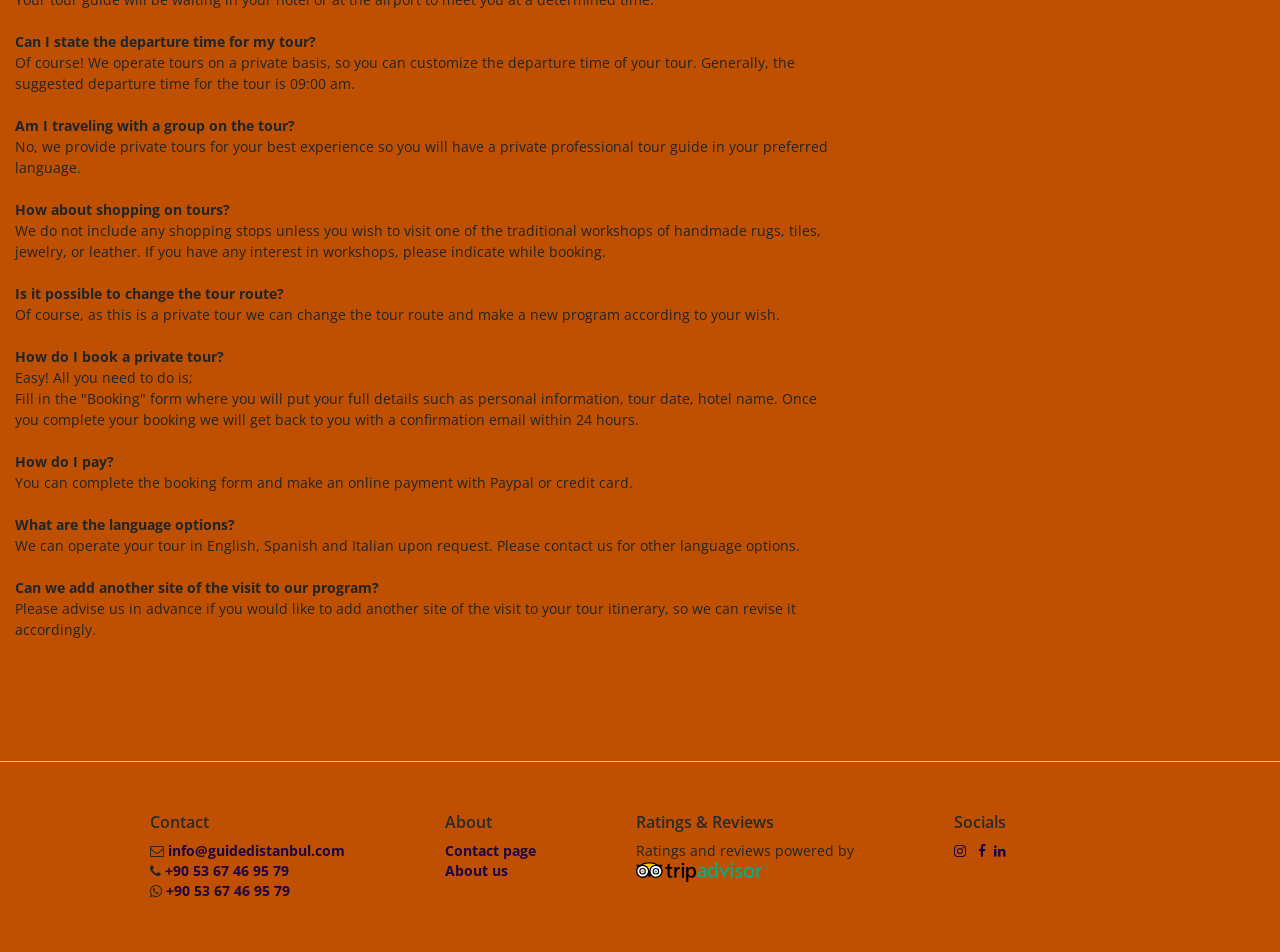Extract the bounding box for the UI element that matches this description: "About us".

[0.348, 0.904, 0.397, 0.924]